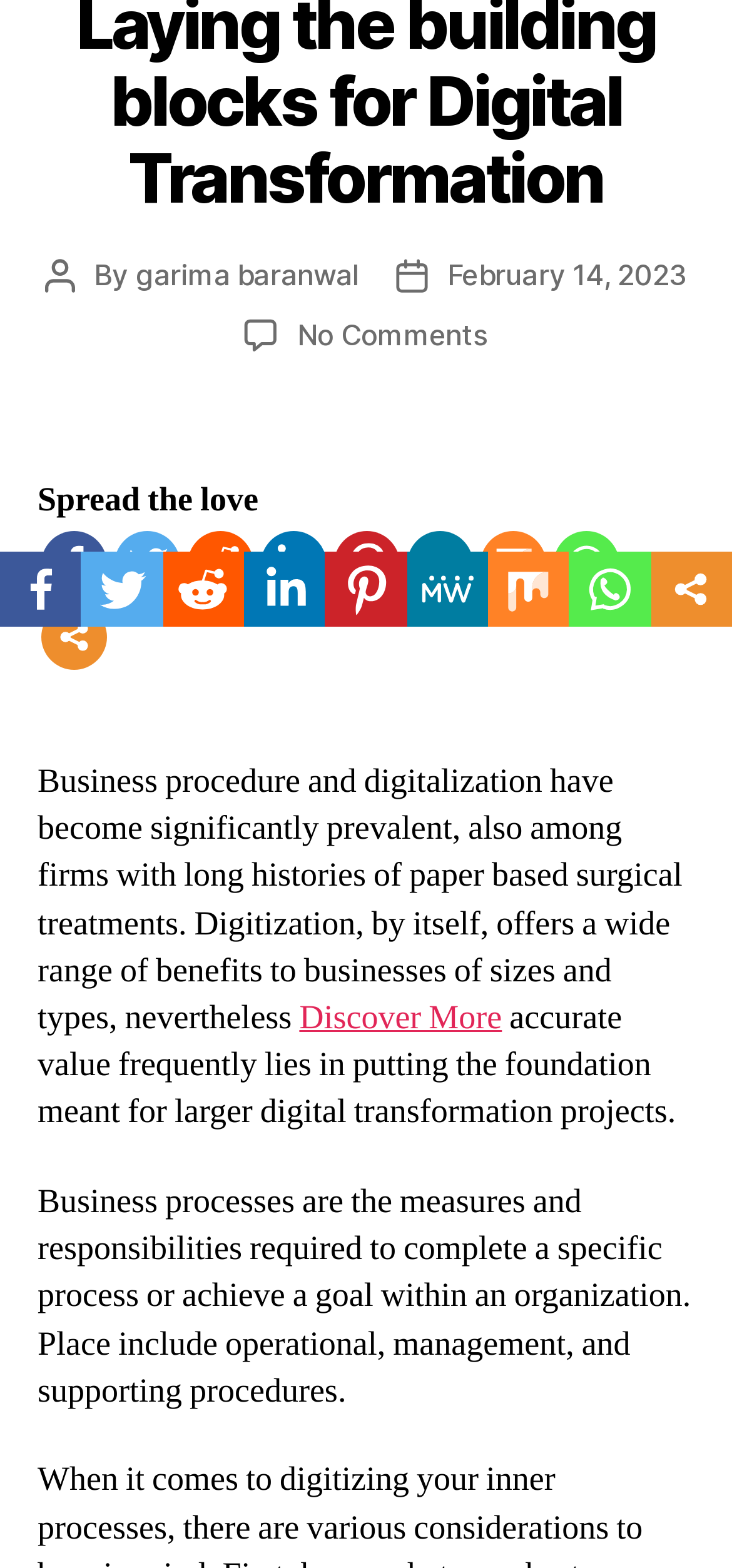Identify the bounding box for the given UI element using the description provided. Coordinates should be in the format (top-left x, top-left y, bottom-right x, bottom-right y) and must be between 0 and 1. Here is the description: alt="Twitter" title="Twitter"

[0.156, 0.339, 0.246, 0.381]